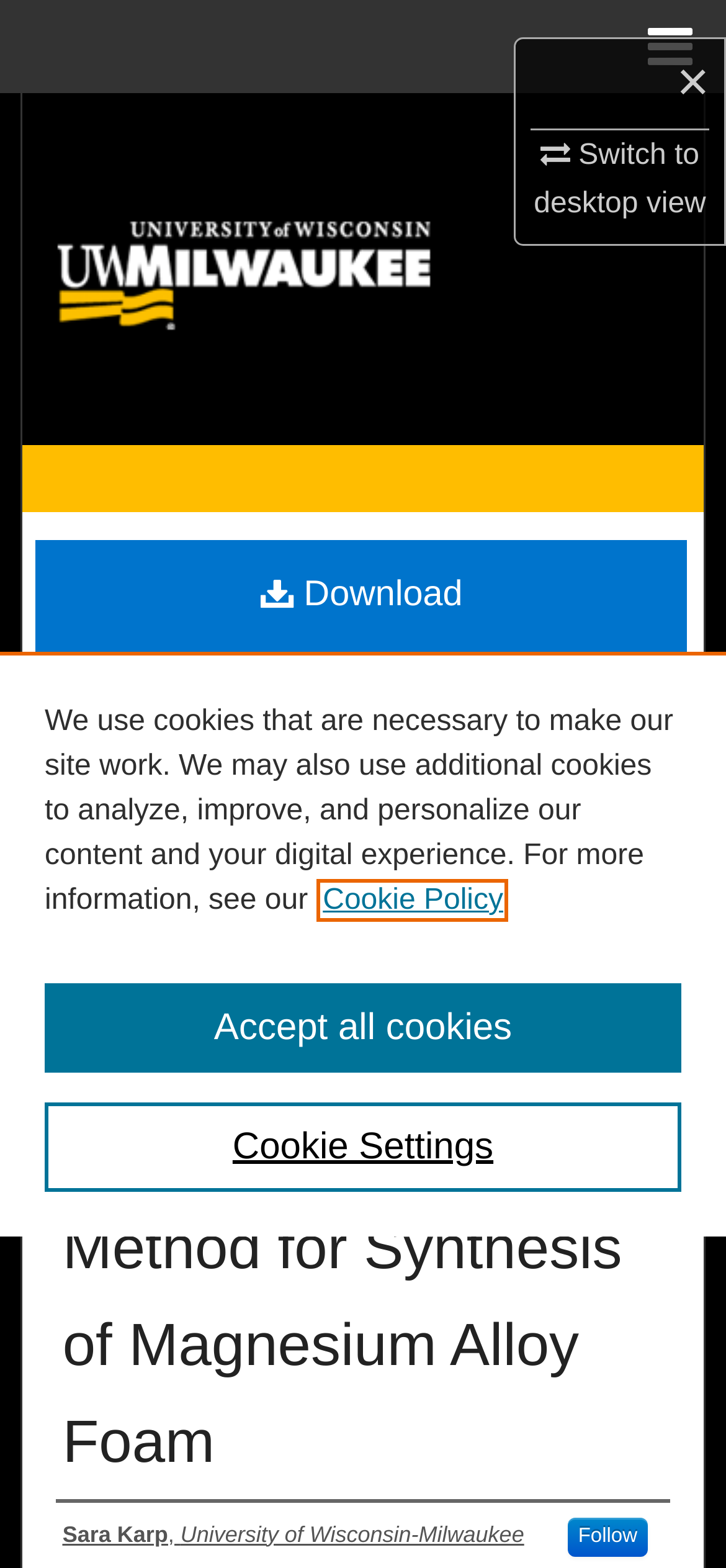Could you determine the bounding box coordinates of the clickable element to complete the instruction: "Browse Collections"? Provide the coordinates as four float numbers between 0 and 1, i.e., [left, top, right, bottom].

[0.0, 0.119, 1.0, 0.178]